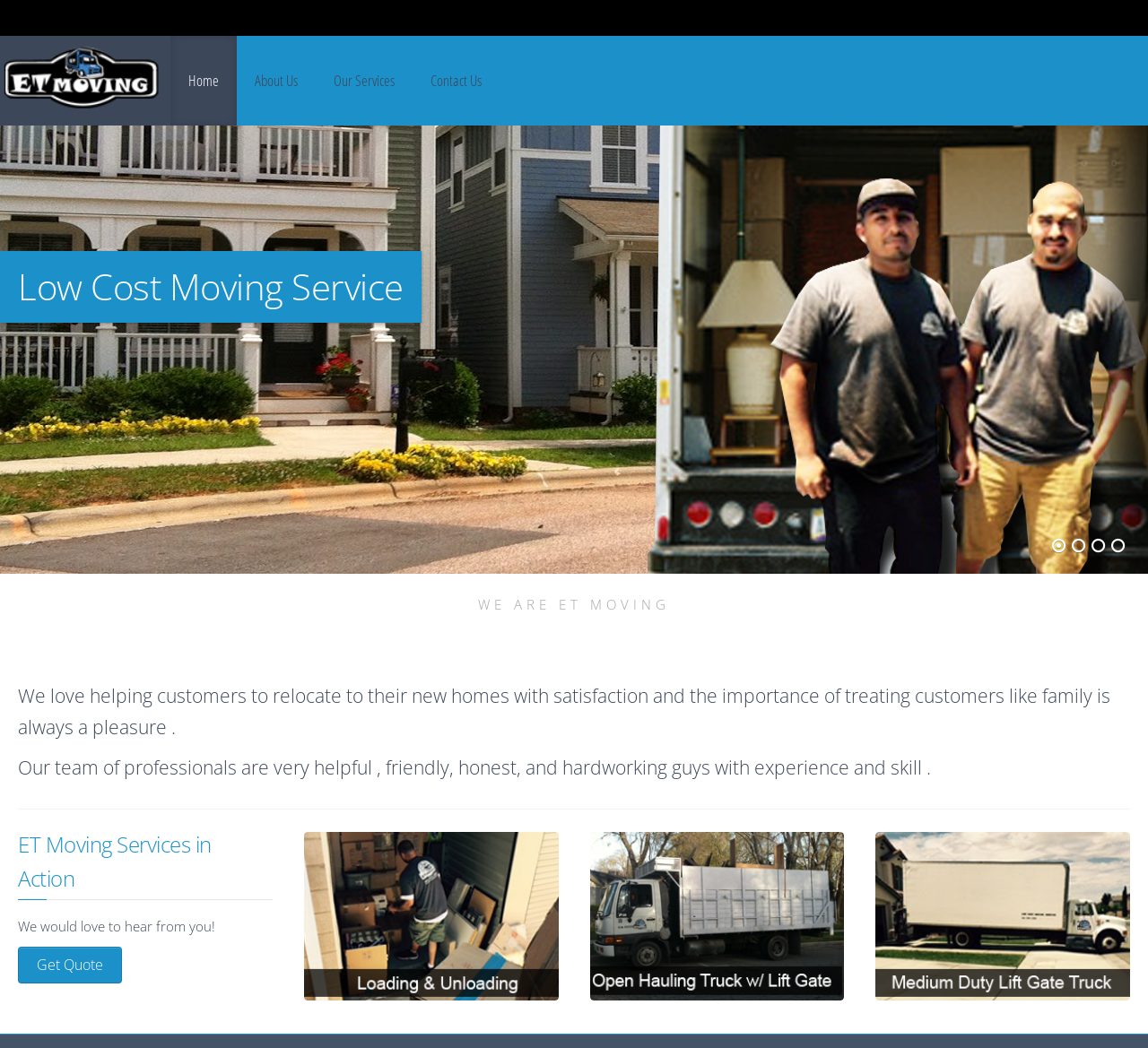Respond to the question below with a concise word or phrase:
What can customers do to get started?

Get Quote